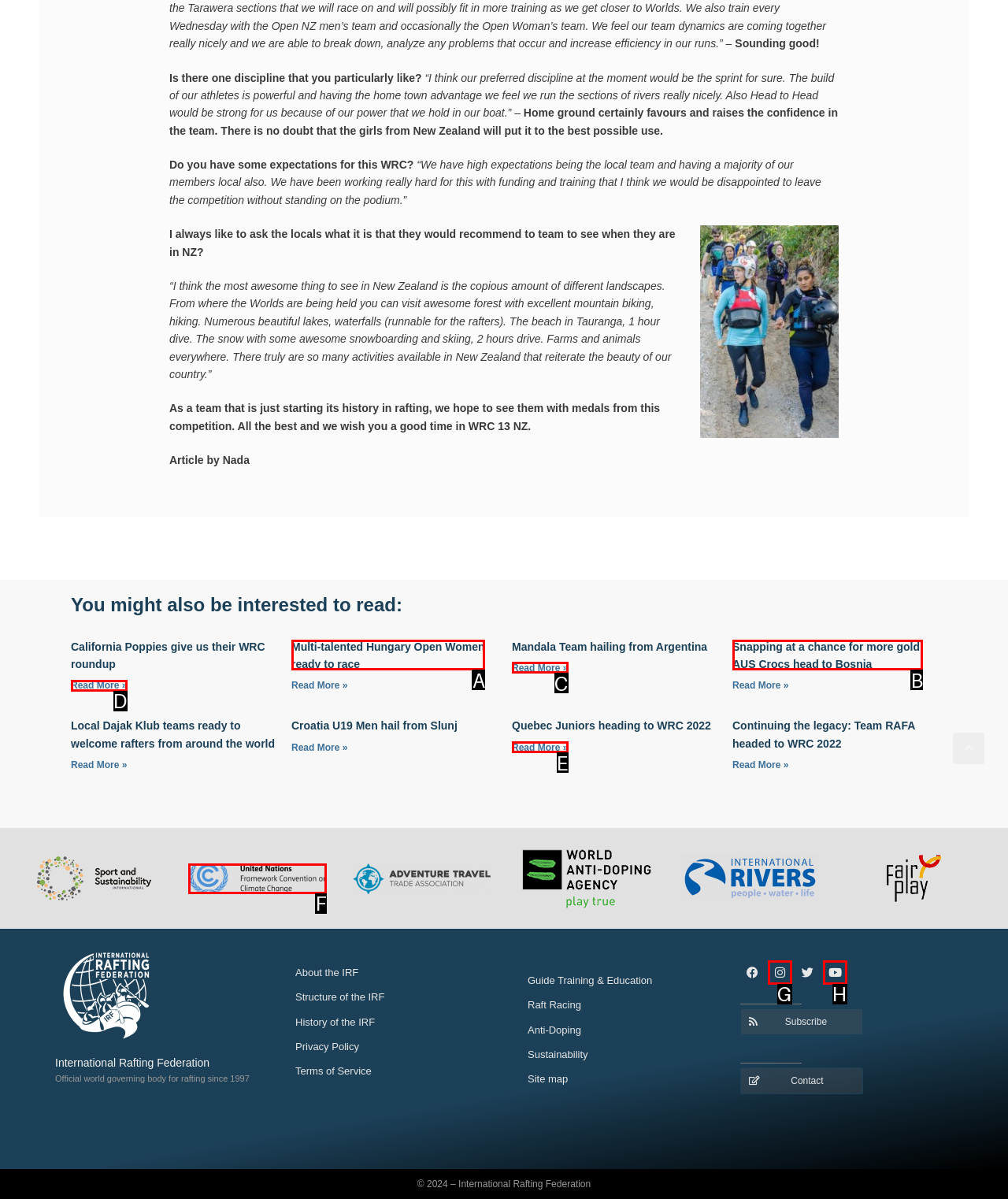From the options presented, which lettered element matches this description: Instagram
Reply solely with the letter of the matching option.

G